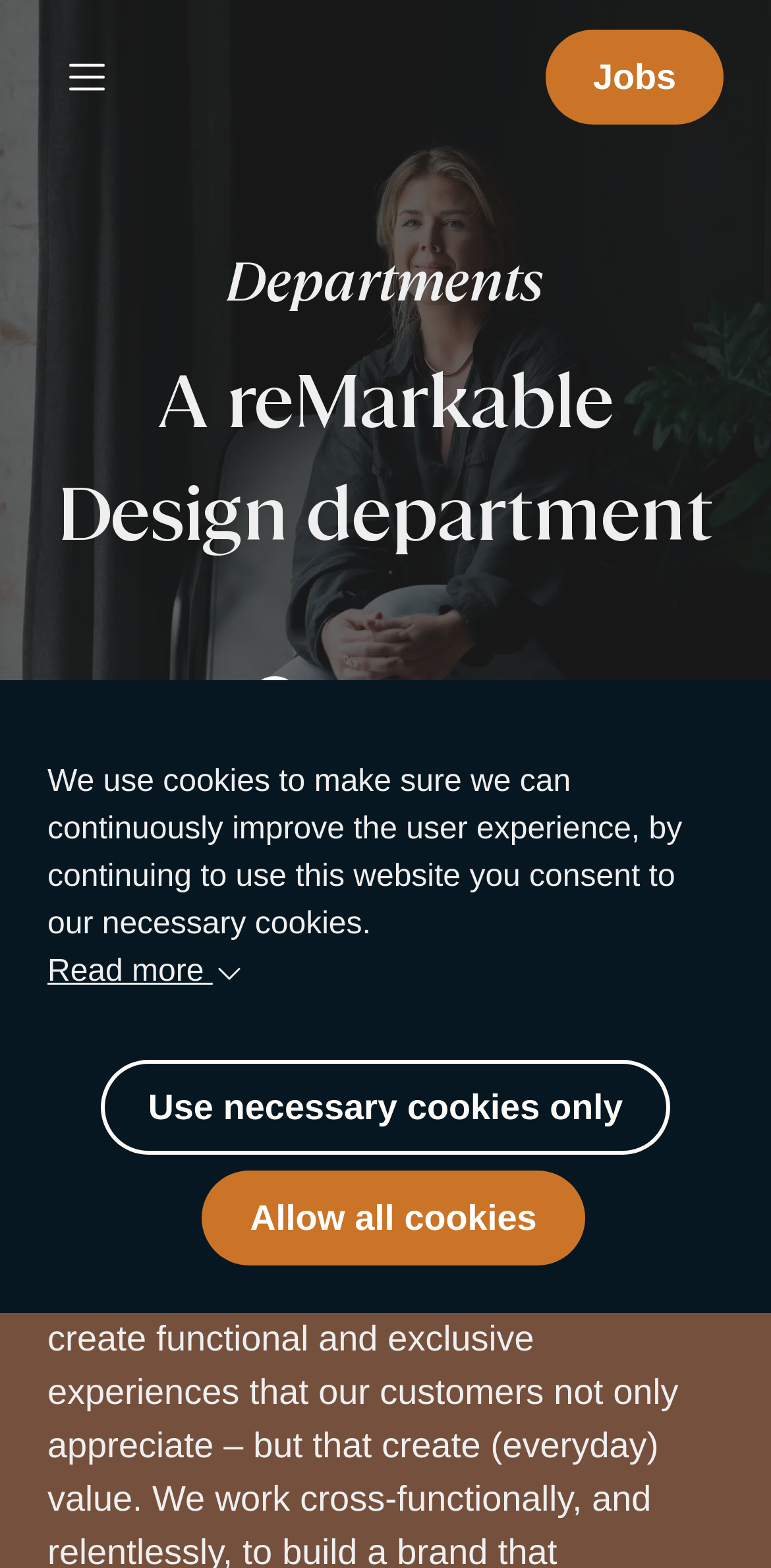Give the bounding box coordinates for the element described as: "Allow all cookies".

[0.263, 0.747, 0.758, 0.807]